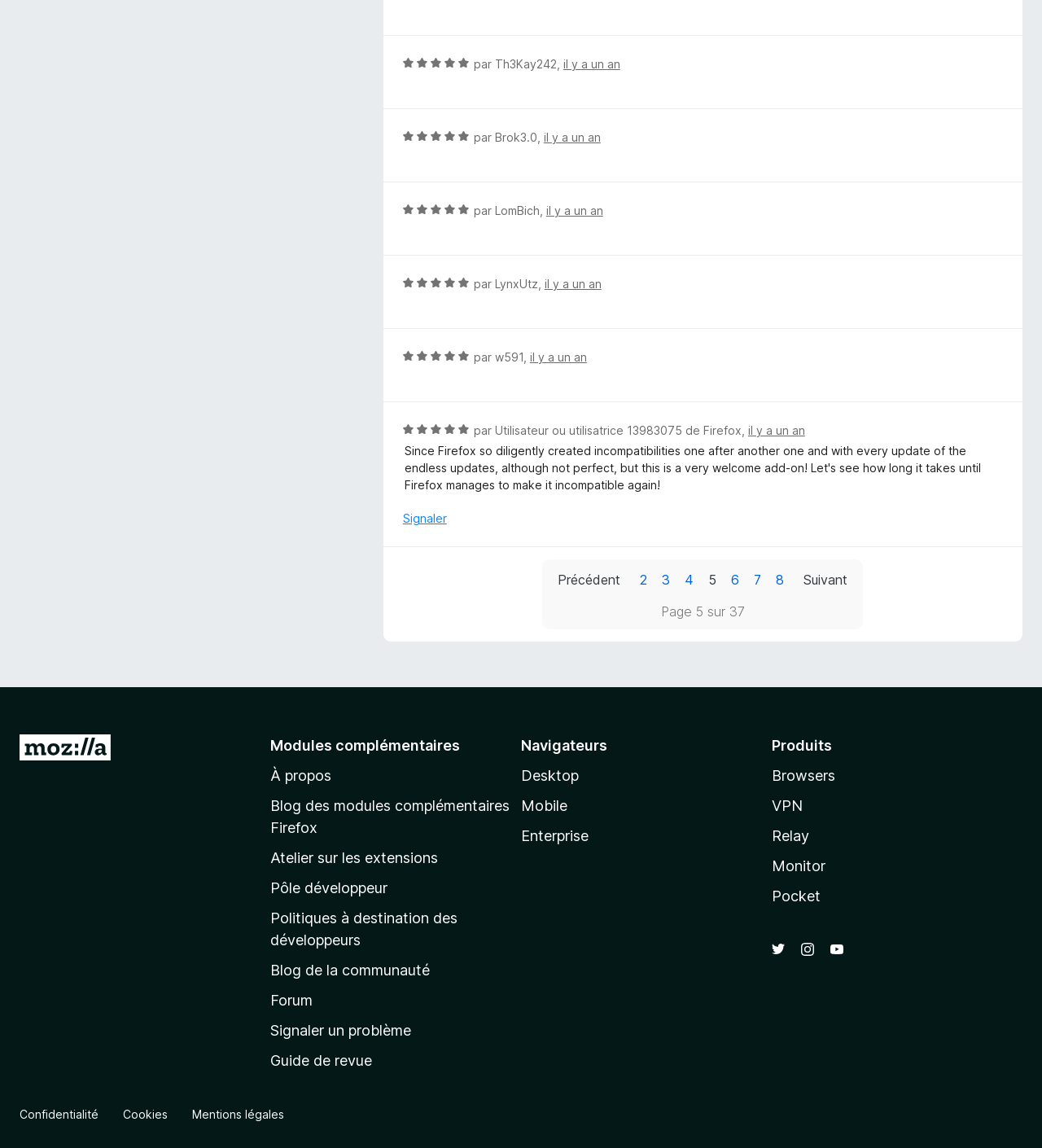Identify the bounding box coordinates necessary to click and complete the given instruction: "Go to page 2".

[0.607, 0.494, 0.628, 0.517]